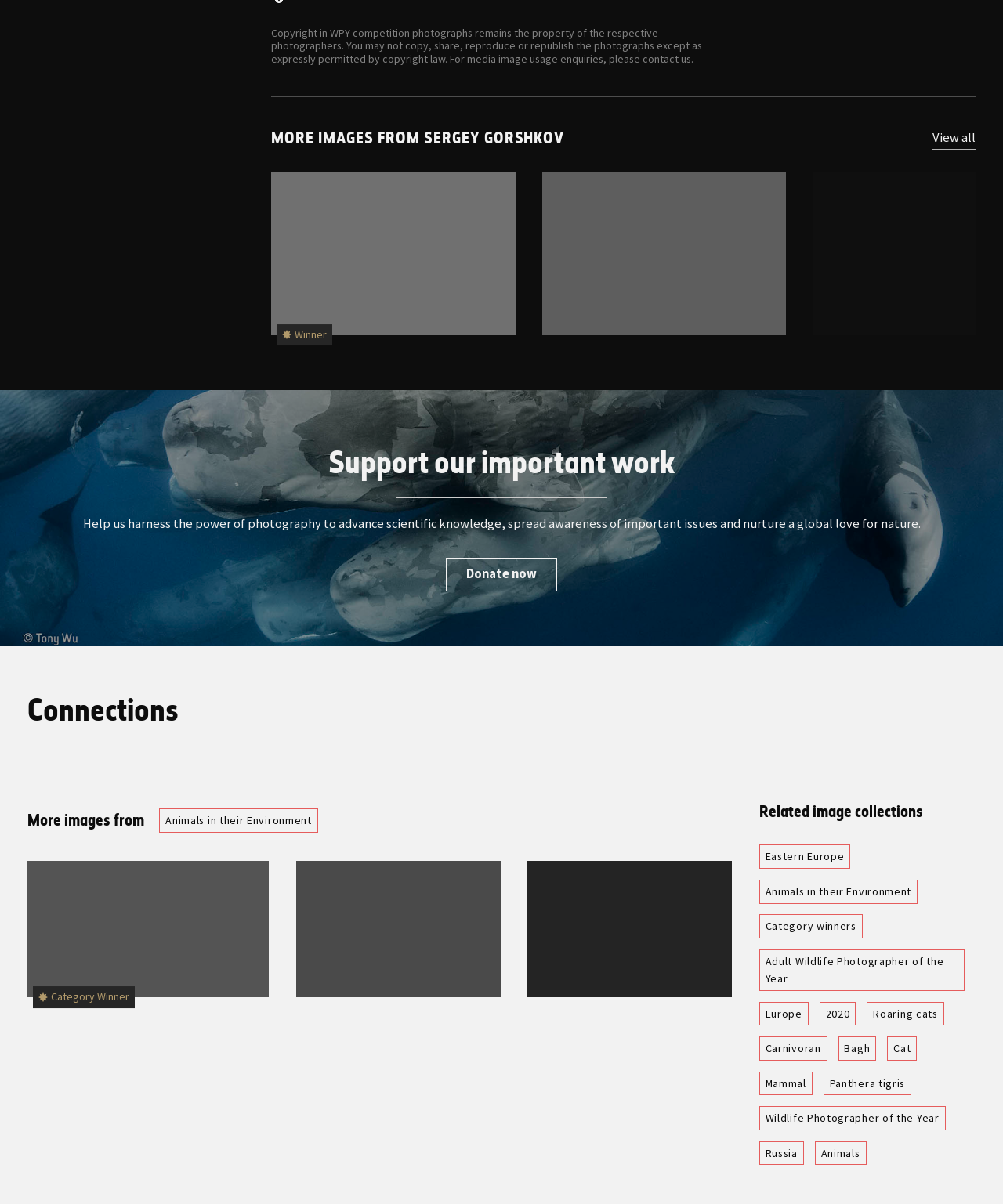What is the theme of the image collections?
Using the information from the image, give a concise answer in one word or a short phrase.

Wildlife